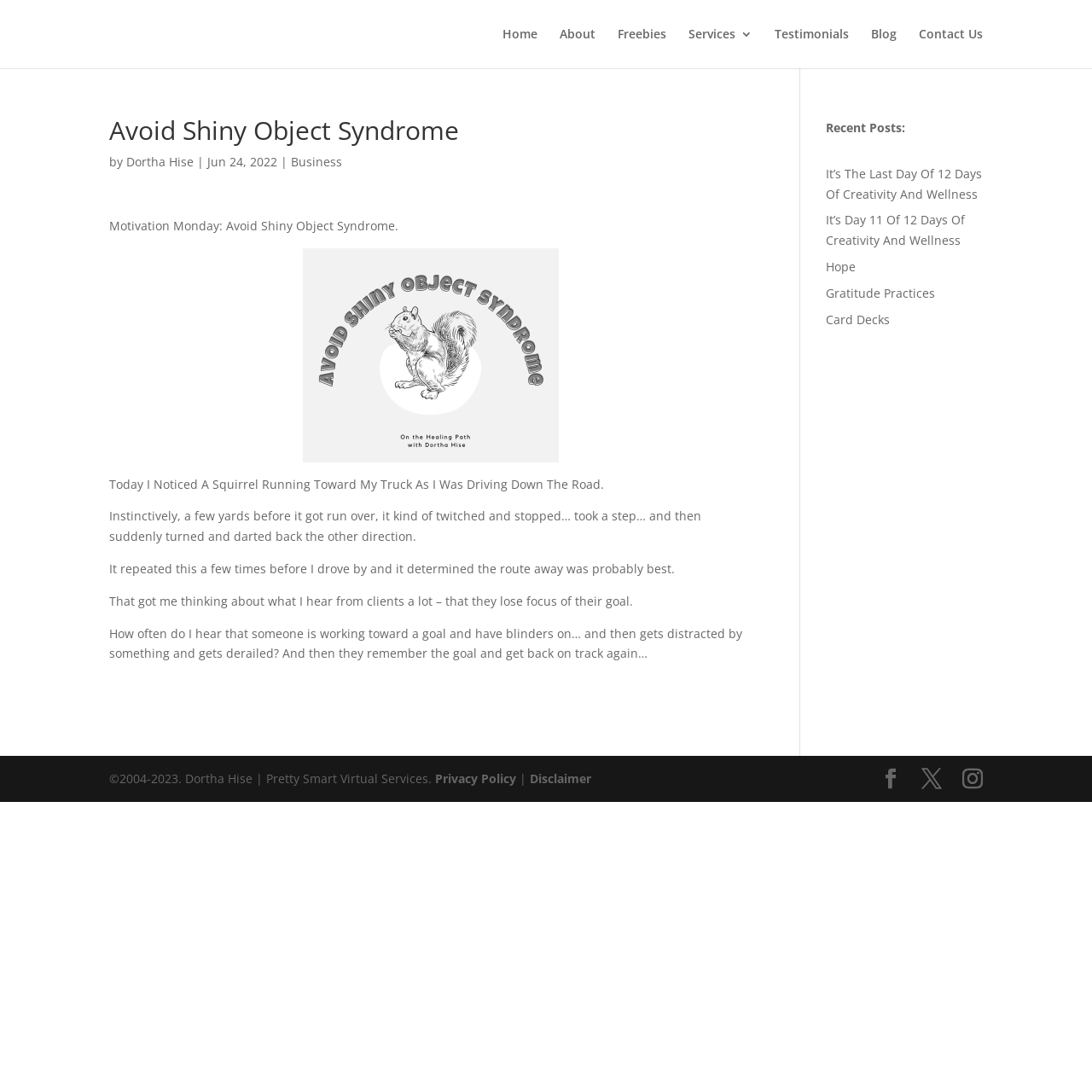Answer the question using only one word or a concise phrase: How many recent posts are listed?

5